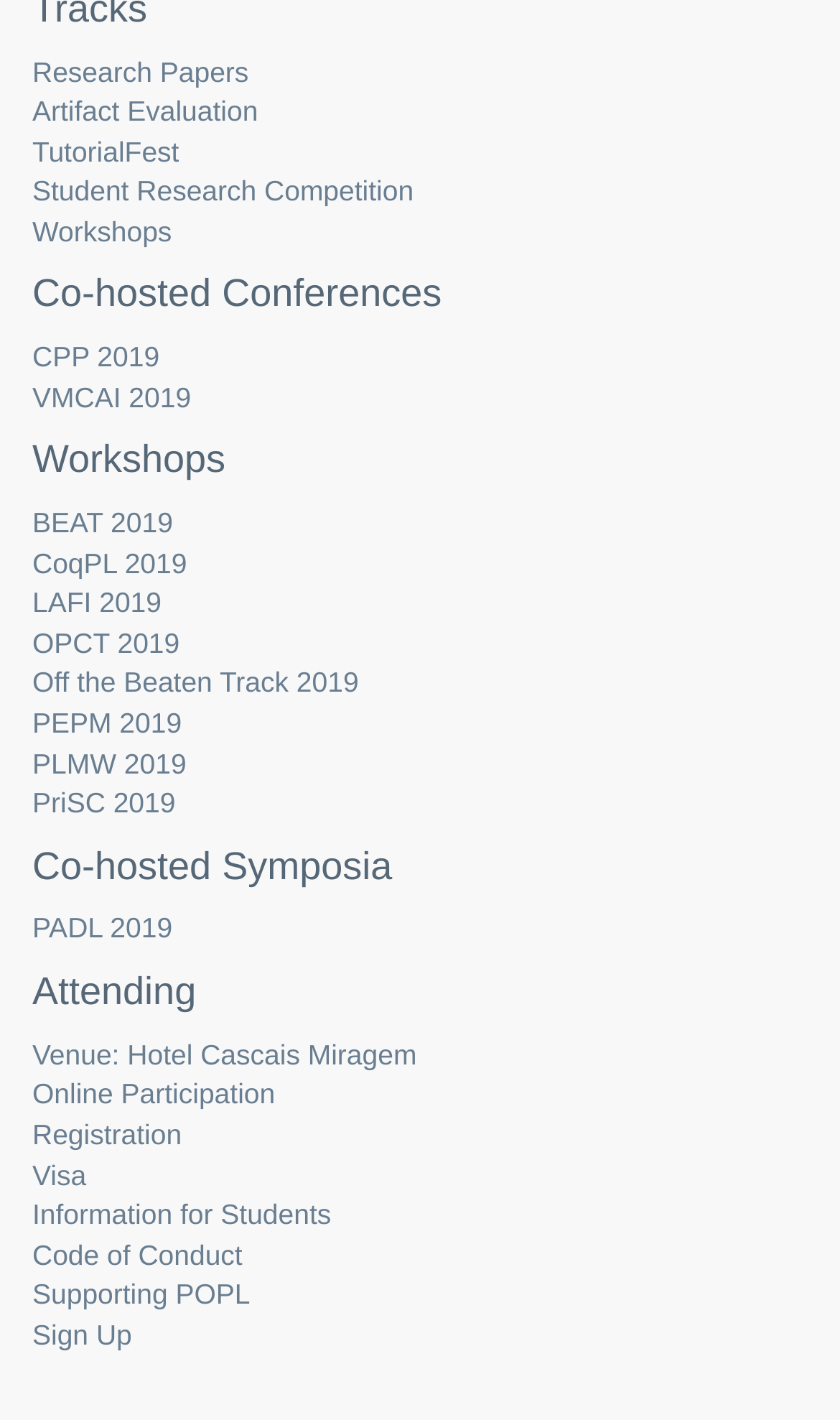What is the first link under 'Attending'?
Using the information presented in the image, please offer a detailed response to the question.

I looked at the links under the 'Attending' heading and found that the first link is 'Venue: Hotel Cascais Miragem'.